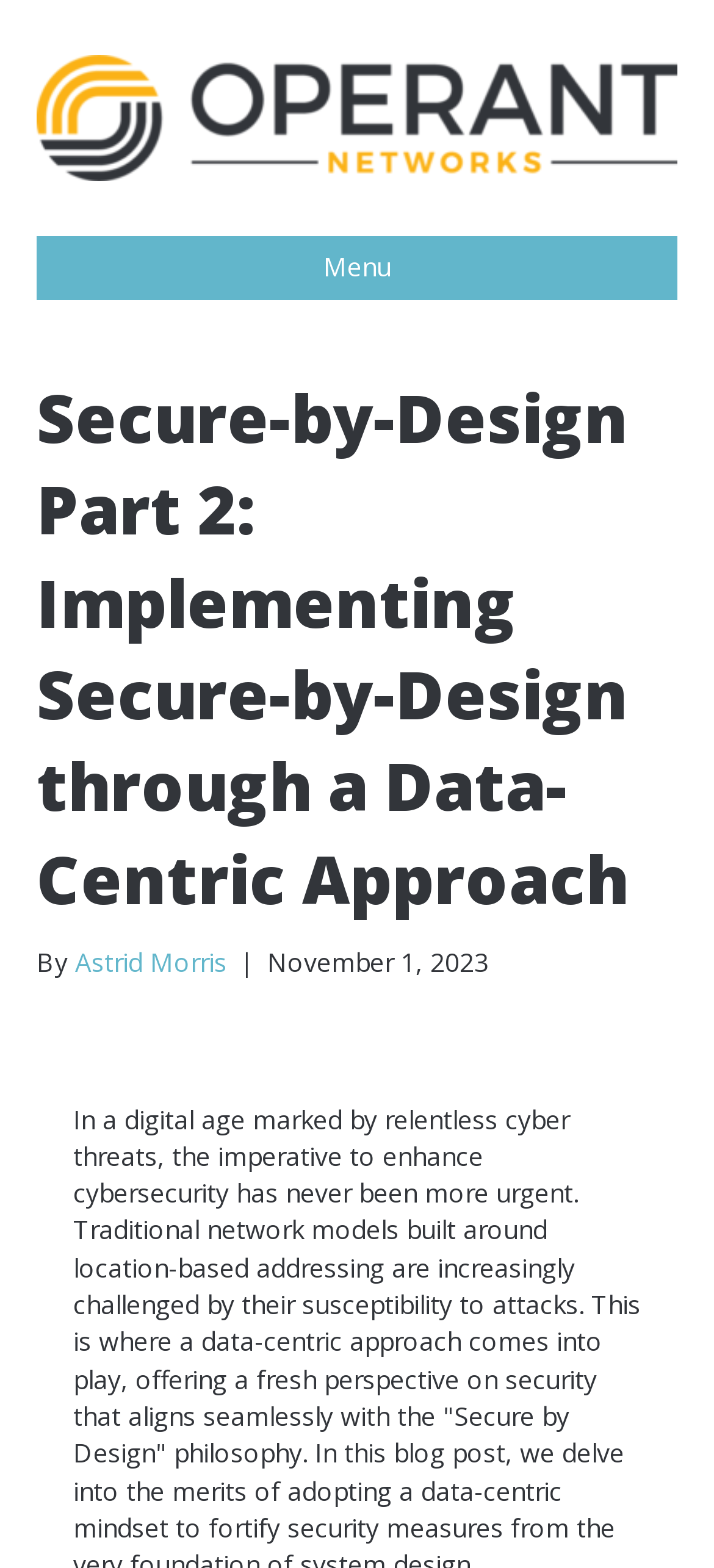Using the webpage screenshot, locate the HTML element that fits the following description and provide its bounding box: "Menu".

[0.051, 0.151, 0.949, 0.191]